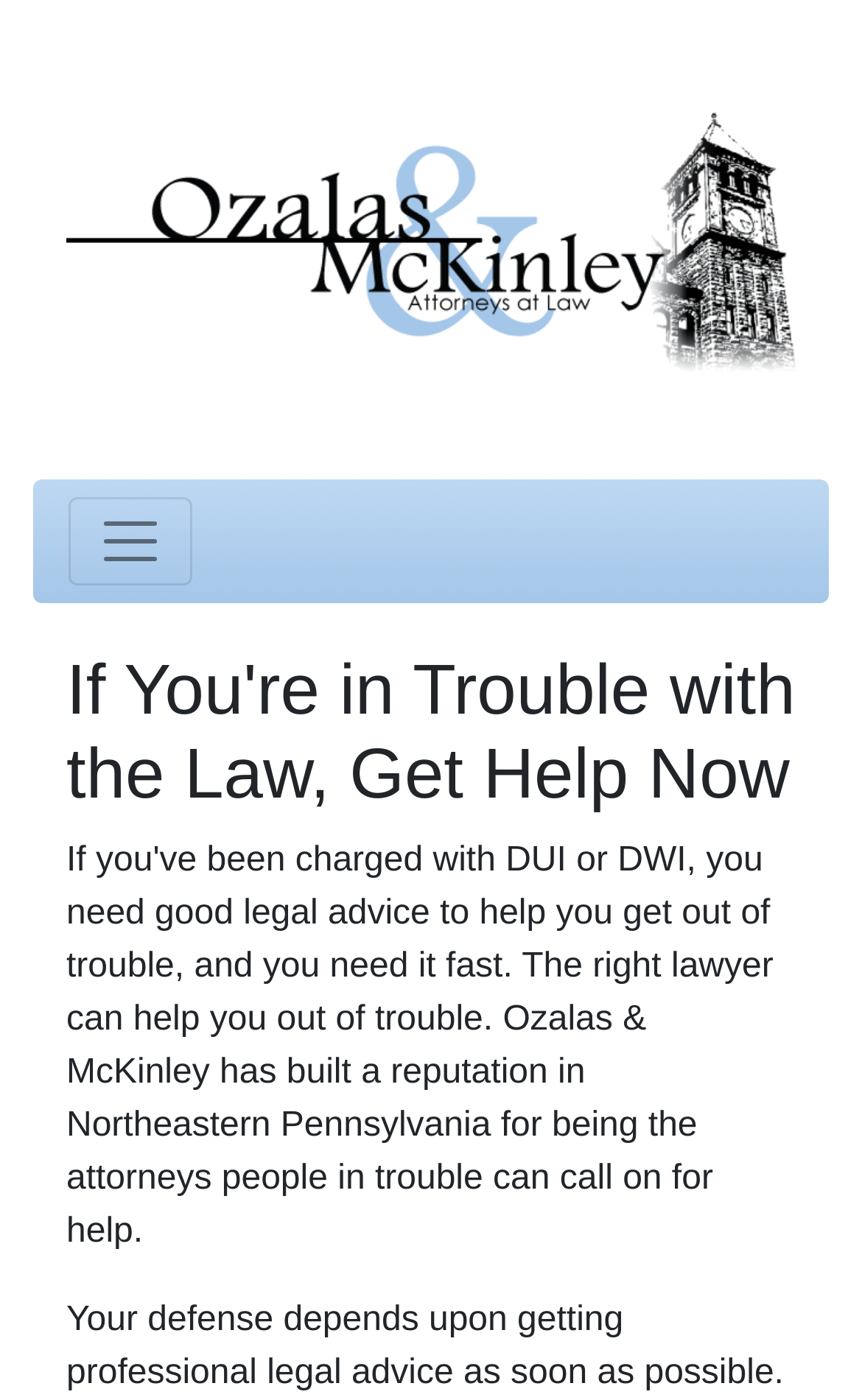Find the bounding box of the UI element described as follows: "Music Stores".

None